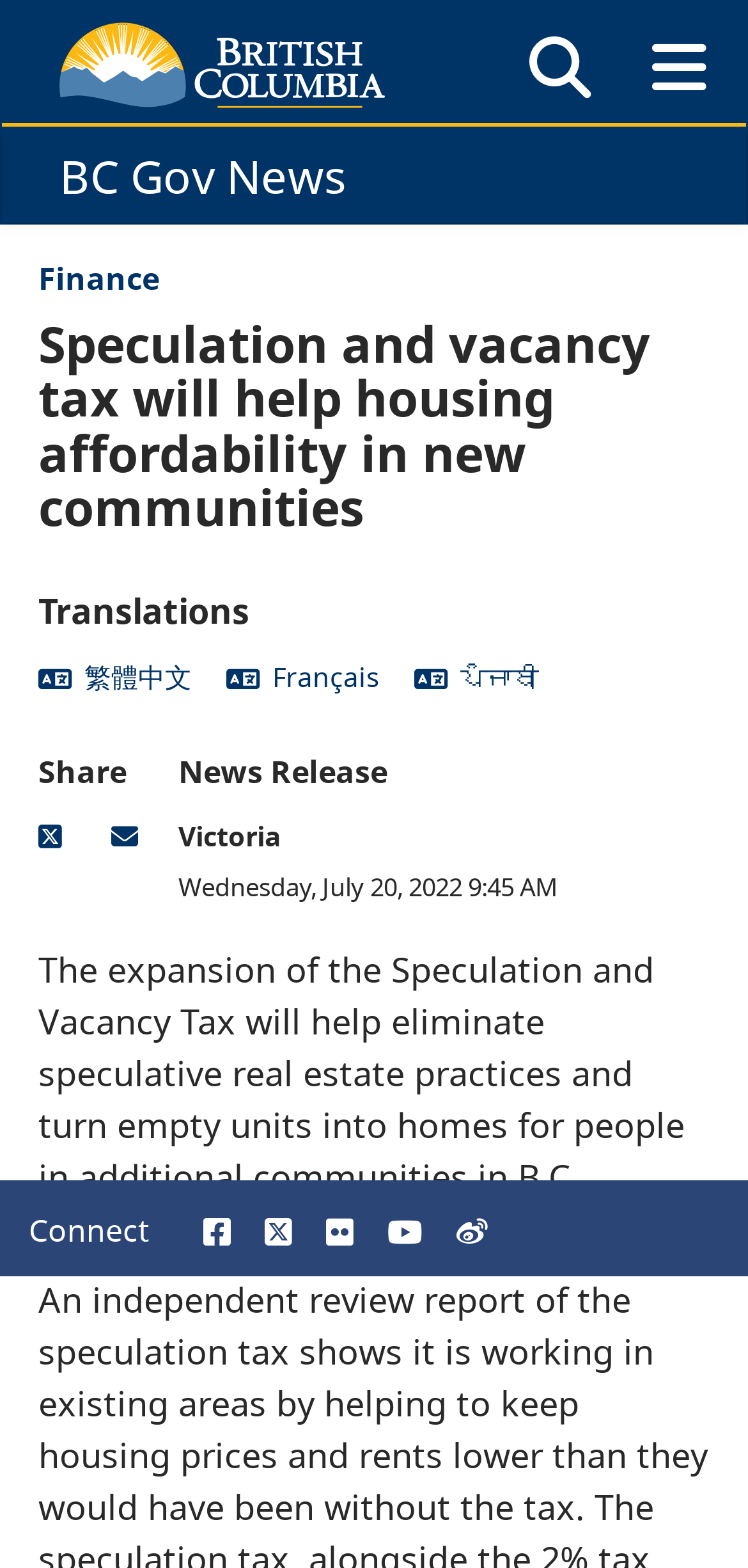Kindly determine the bounding box coordinates for the clickable area to achieve the given instruction: "Read full article about PCB circuit boards".

None